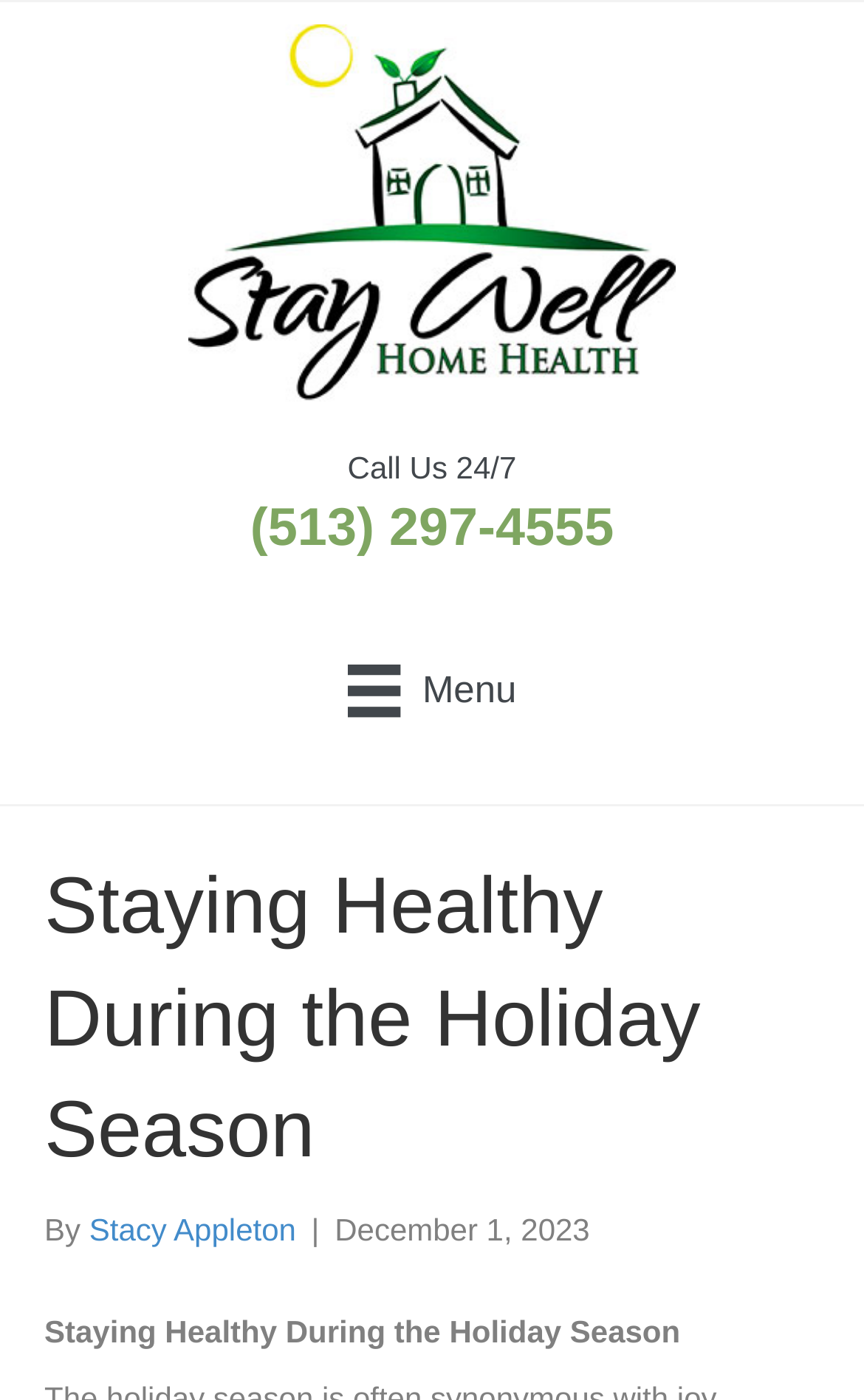Please provide a one-word or phrase answer to the question: 
What is the purpose of the button?

Menu